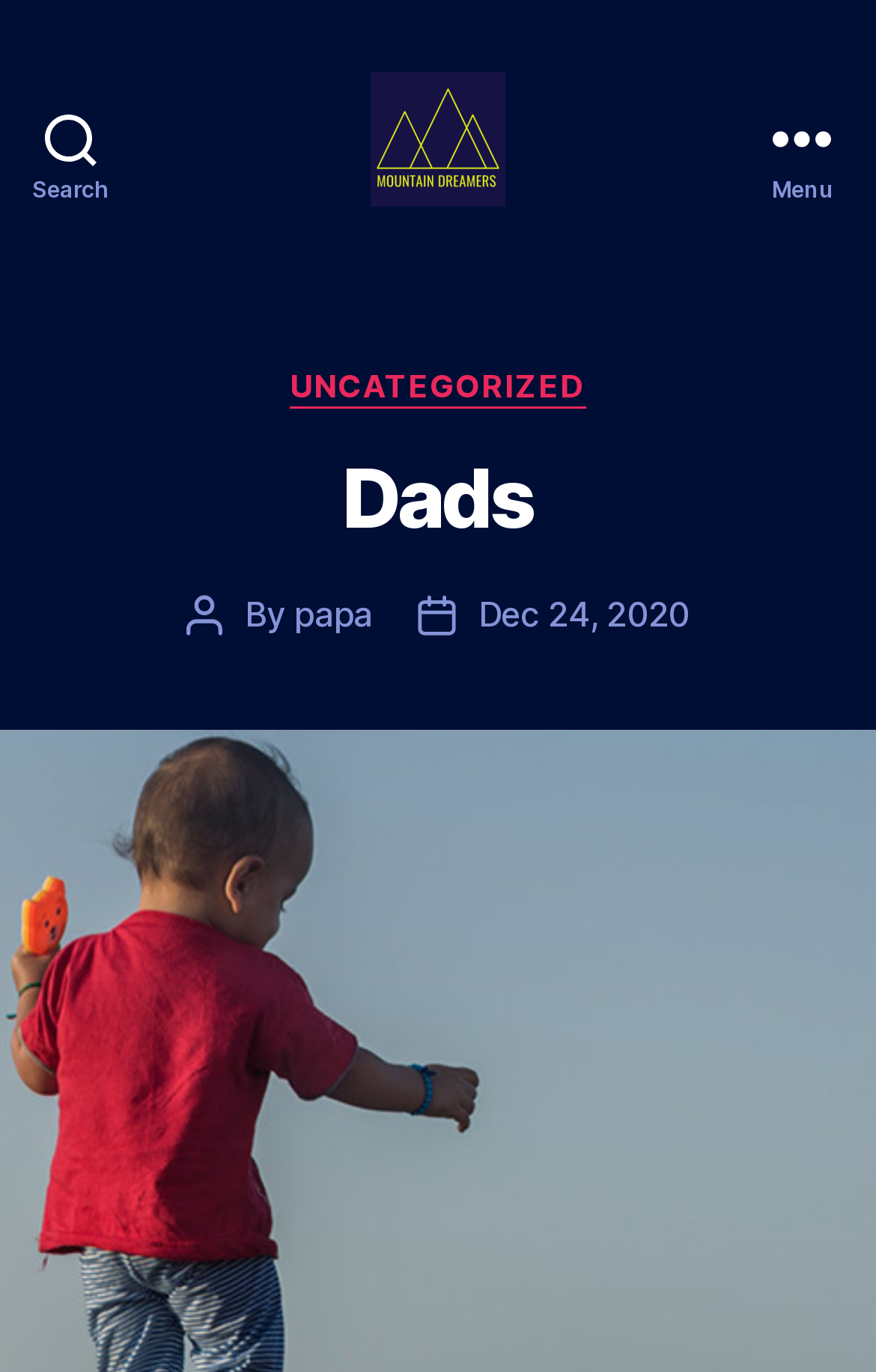Answer the following query concisely with a single word or phrase:
When was the post published?

Dec 24, 2020